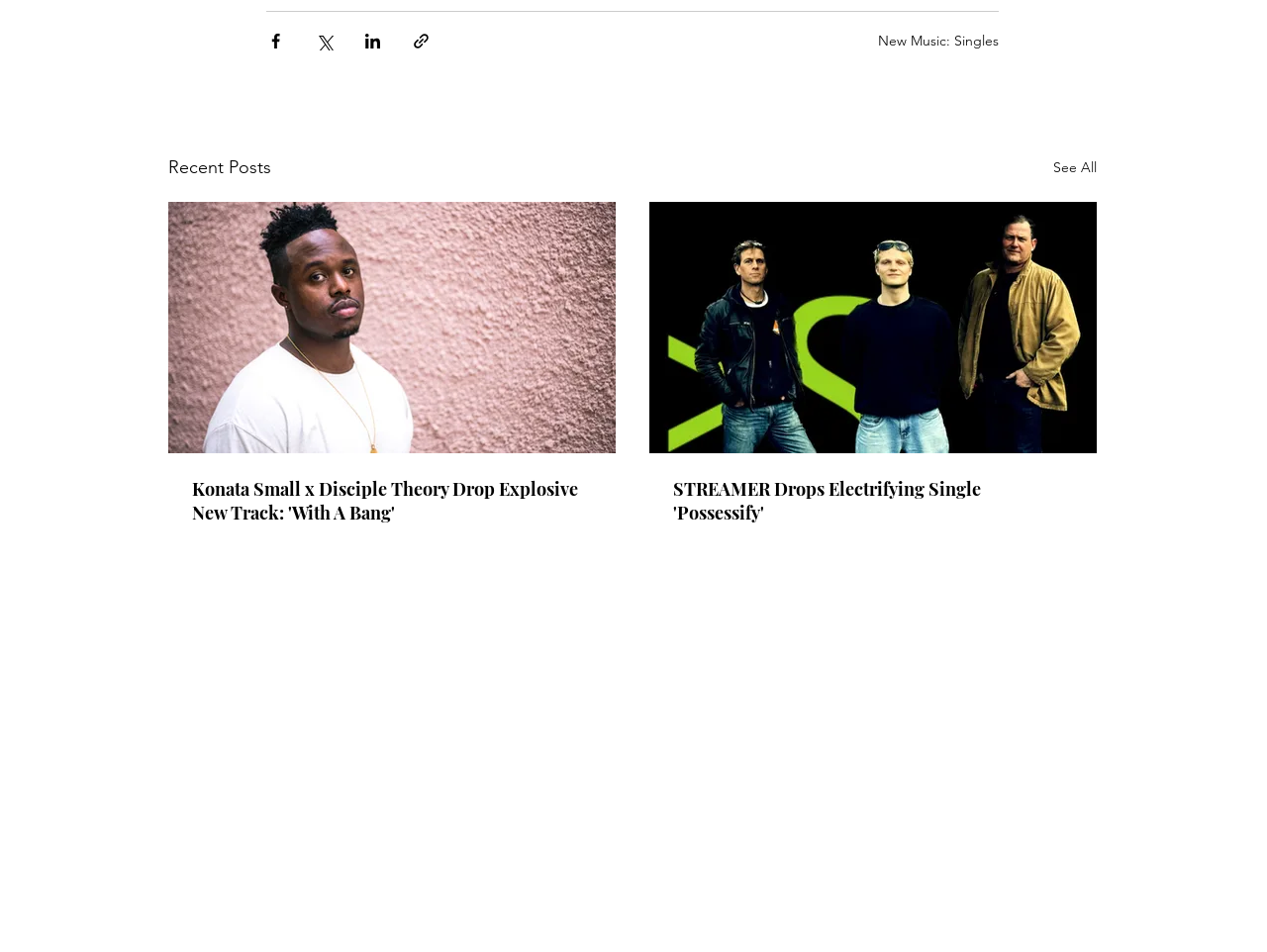Based on the element description: "STREAMER Drops Electrifying Single 'Possessify'", identify the UI element and provide its bounding box coordinates. Use four float numbers between 0 and 1, [left, top, right, bottom].

[0.531, 0.501, 0.847, 0.551]